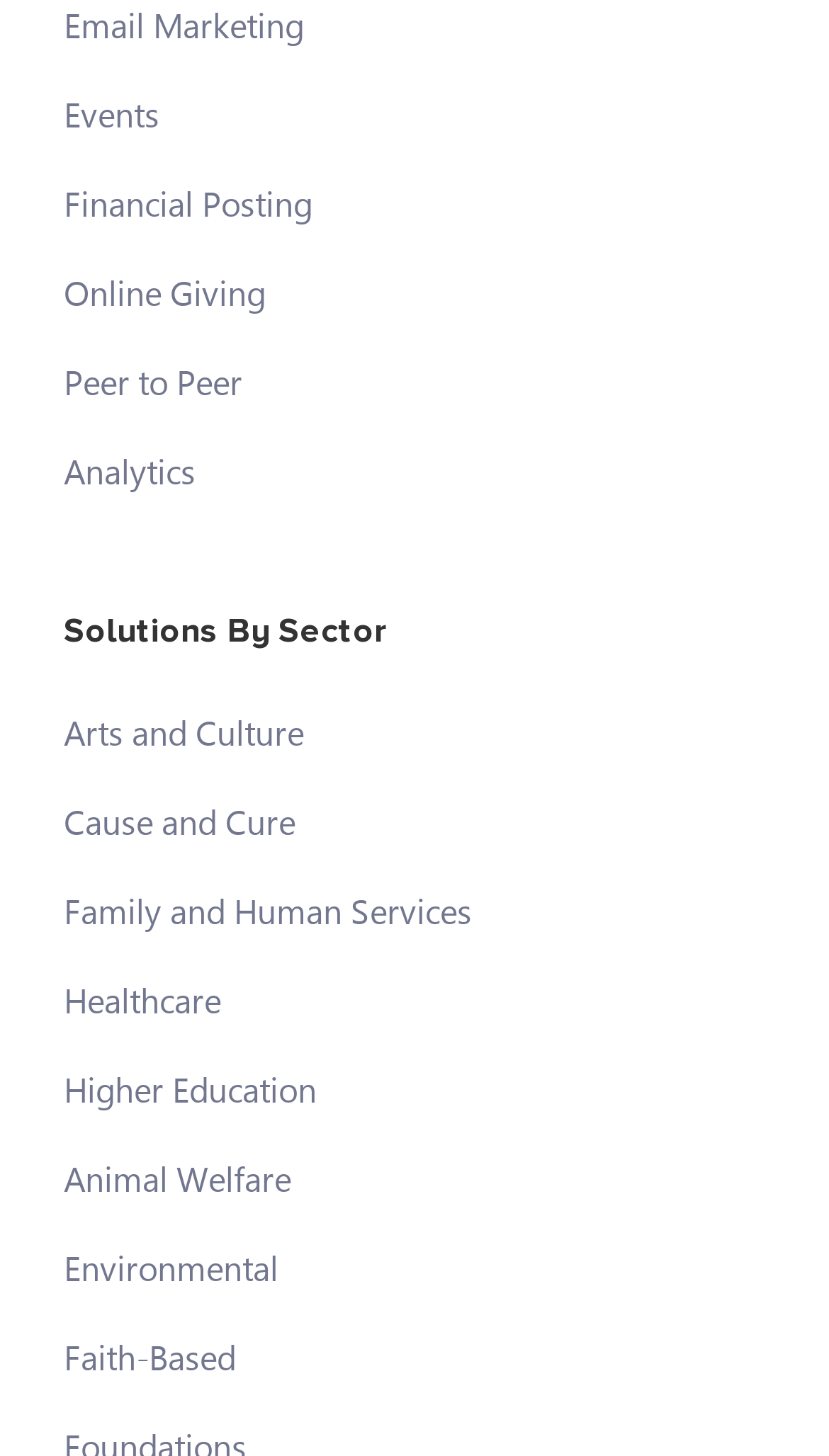Answer the question in a single word or phrase:
What are the main categories of solutions offered?

Email Marketing, Events, etc.